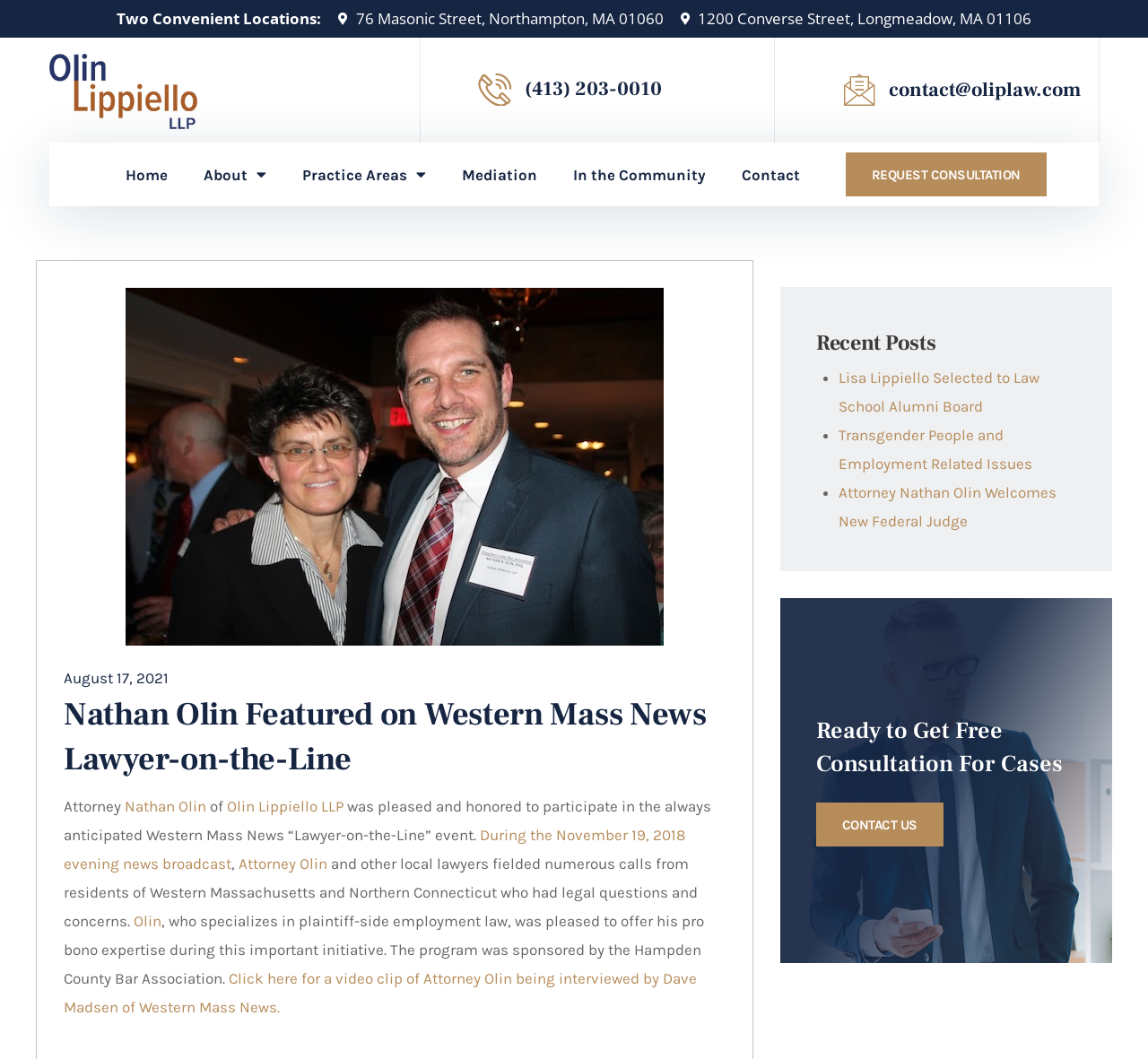Please determine the bounding box coordinates for the element with the description: "Contact Us".

[0.711, 0.758, 0.822, 0.799]